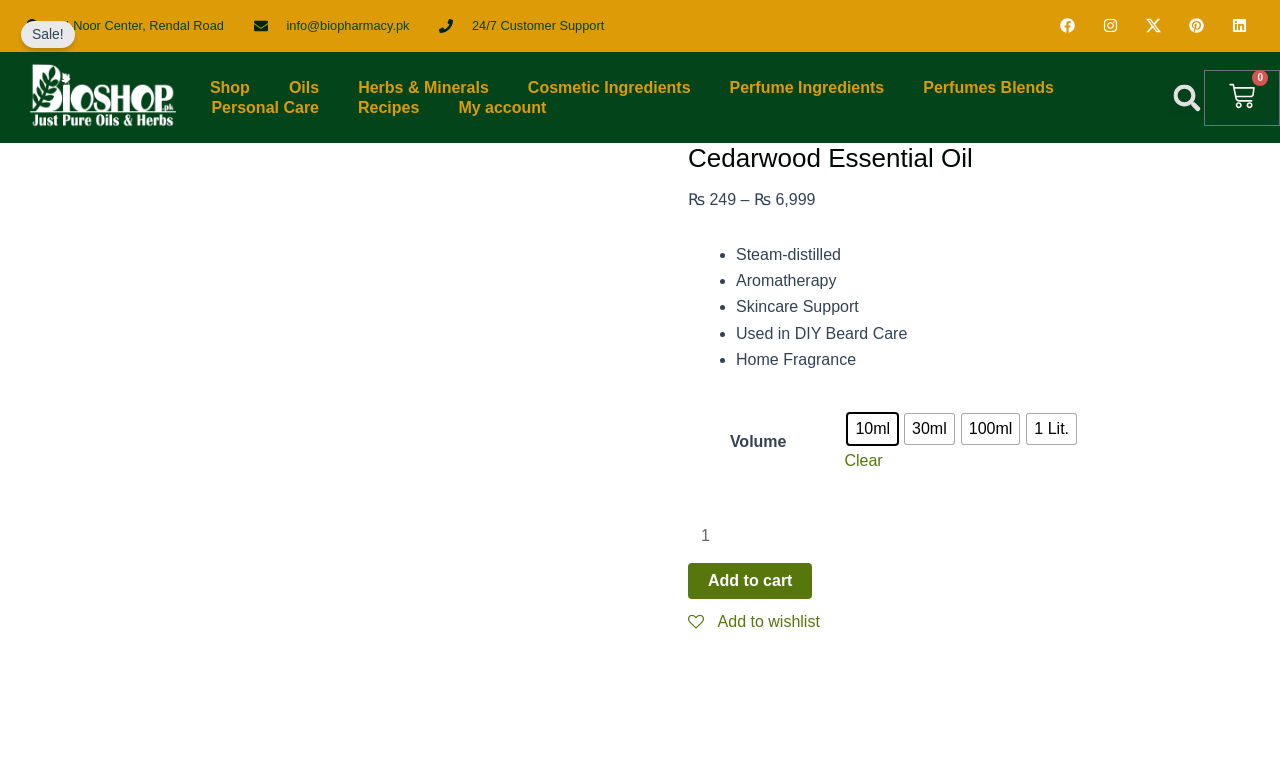Please determine the bounding box coordinates of the element to click on in order to accomplish the following task: "Add Cedarwood Essential Oil to cart". Ensure the coordinates are four float numbers ranging from 0 to 1, i.e., [left, top, right, bottom].

[0.538, 0.74, 0.635, 0.788]